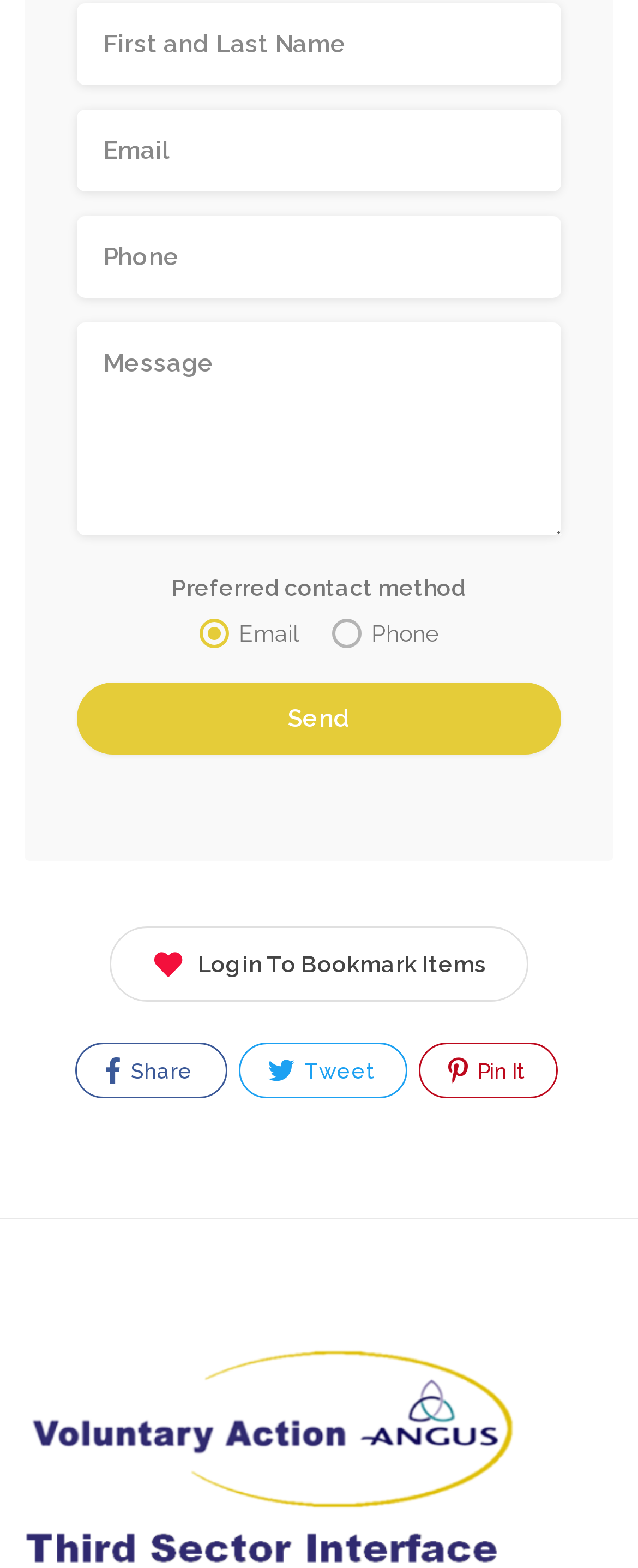Use a single word or phrase to answer the following:
How many text fields are required in the form?

3